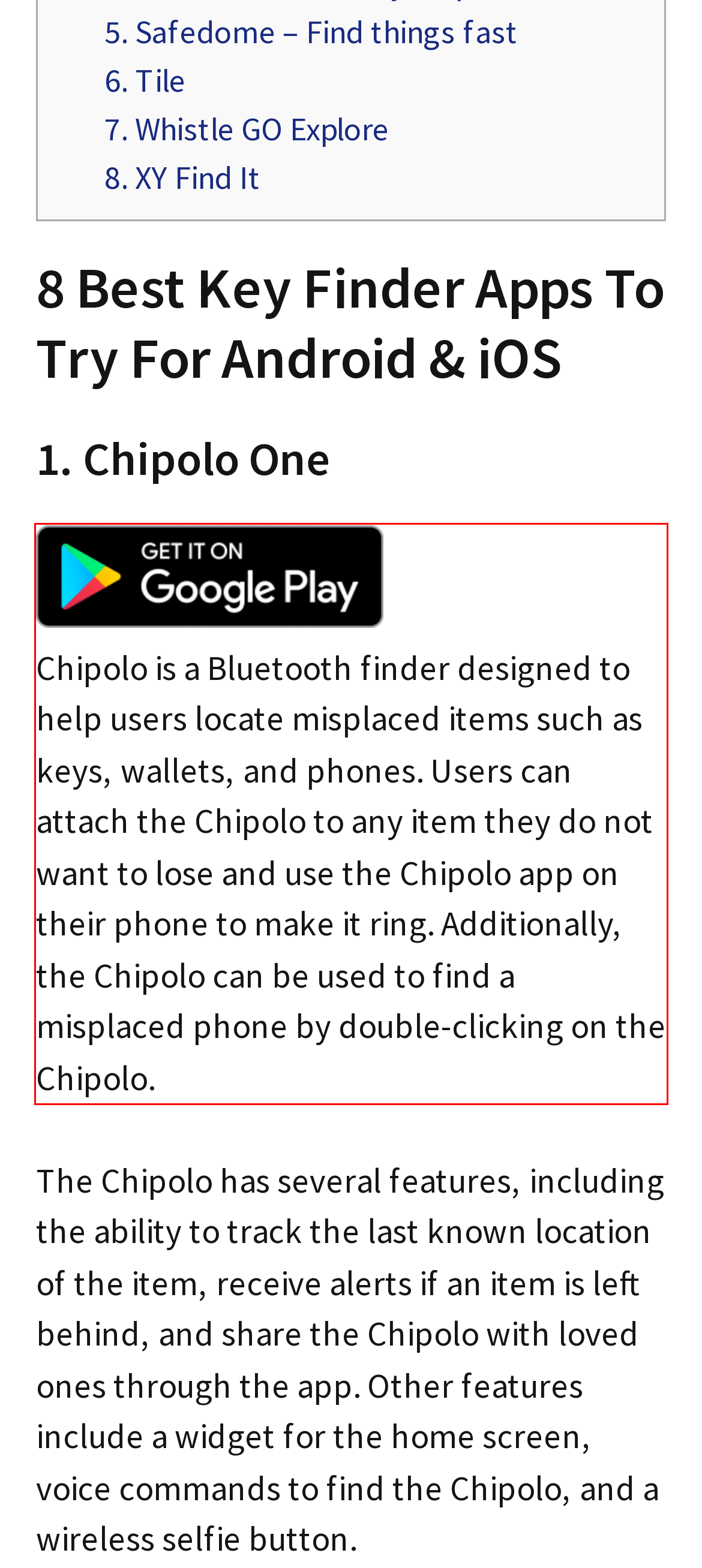Please examine the screenshot of the webpage and read the text present within the red rectangle bounding box.

Chipolo is a Bluetooth finder designed to help users locate misplaced items such as keys, wallets, and phones. Users can attach the Chipolo to any item they do not want to lose and use the Chipolo app on their phone to make it ring. Additionally, the Chipolo can be used to find a misplaced phone by double-clicking on the Chipolo.